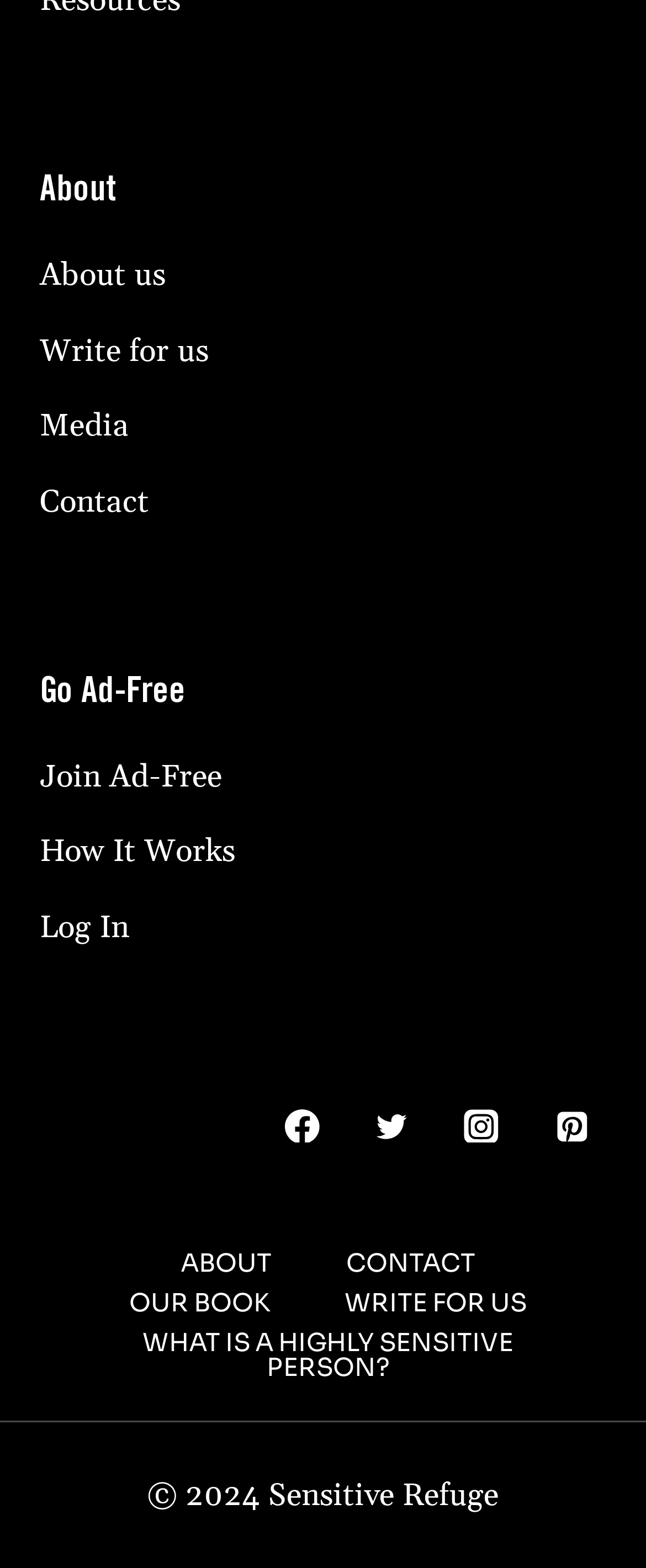Please identify the bounding box coordinates of the element's region that needs to be clicked to fulfill the following instruction: "Visit Facebook page". The bounding box coordinates should consist of four float numbers between 0 and 1, i.e., [left, top, right, bottom].

[0.413, 0.696, 0.521, 0.74]